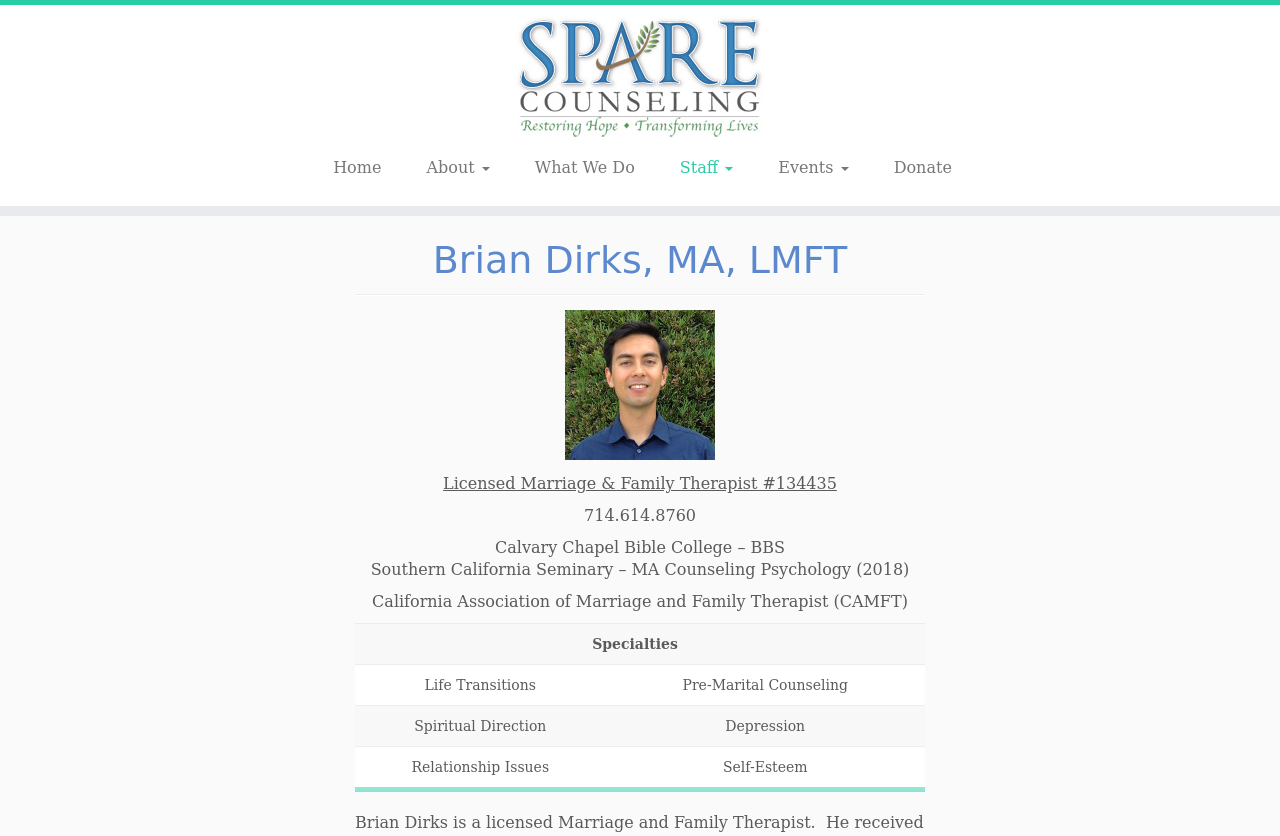Create a detailed summary of all the visual and textual information on the webpage.

This webpage is about Brian Dirks, a Licensed Marriage and Family Therapist. At the top left corner, there is a link to go "Back Home" accompanied by an image. Below it, there is a navigation menu with links to "Home", "About", "What We Do", "Staff", "Events", and "Donate".

The main content of the page is divided into two sections. The top section has a header with the therapist's name, "Brian Dirks, MA, LMFT", followed by a horizontal separator. Below the separator, there is a link to an image, "IMG_1551", which is likely a profile picture. 

The bottom section of the main content lists the therapist's credentials and specialties. There are several lines of text describing his education, certification, and professional affiliations. Below these, there is a table with three rows, each containing two columns. The table lists the therapist's specialties, including "Life Transitions", "Pre-Marital Counseling", "Spiritual Direction", "Depression", "Relationship Issues", and "Self-Esteem".